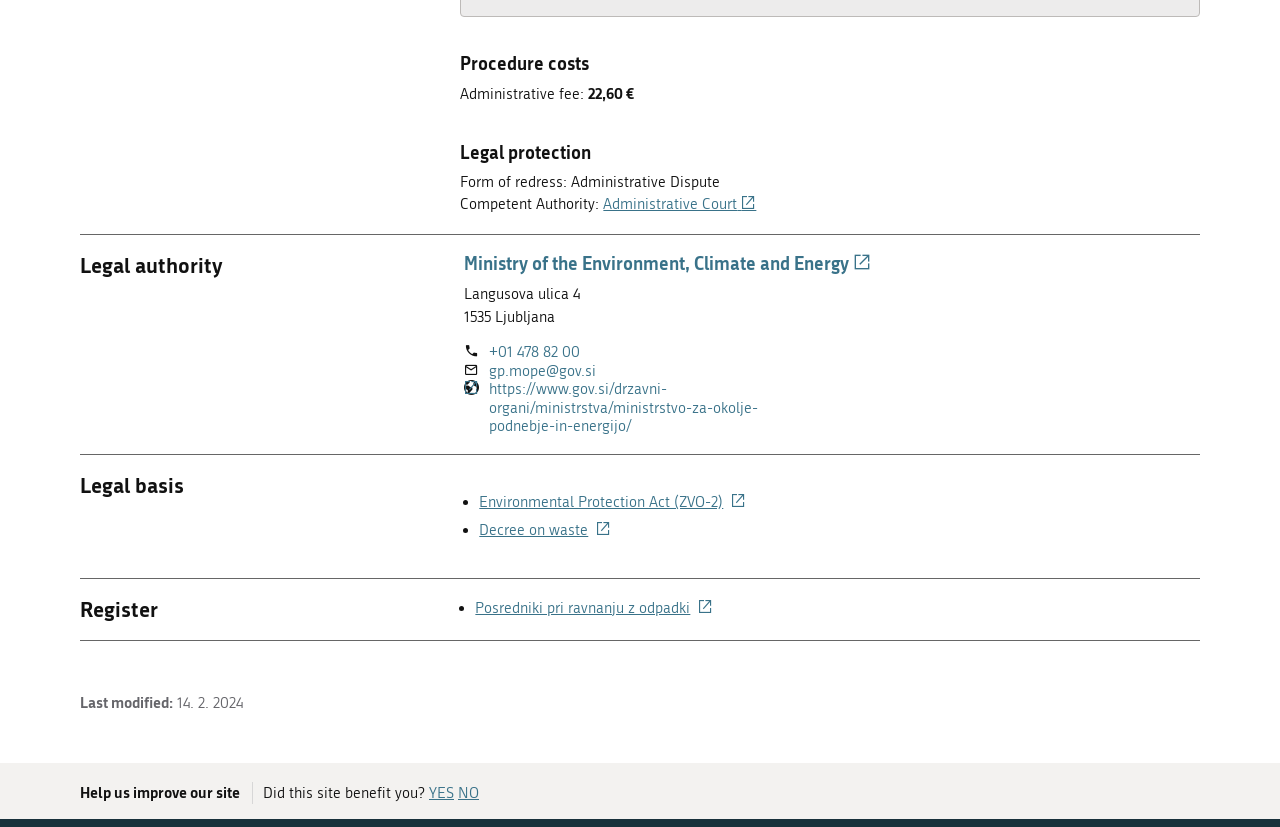Determine the bounding box coordinates of the element's region needed to click to follow the instruction: "Contact the Ministry of the Environment, Climate and Energy". Provide these coordinates as four float numbers between 0 and 1, formatted as [left, top, right, bottom].

[0.382, 0.415, 0.453, 0.437]